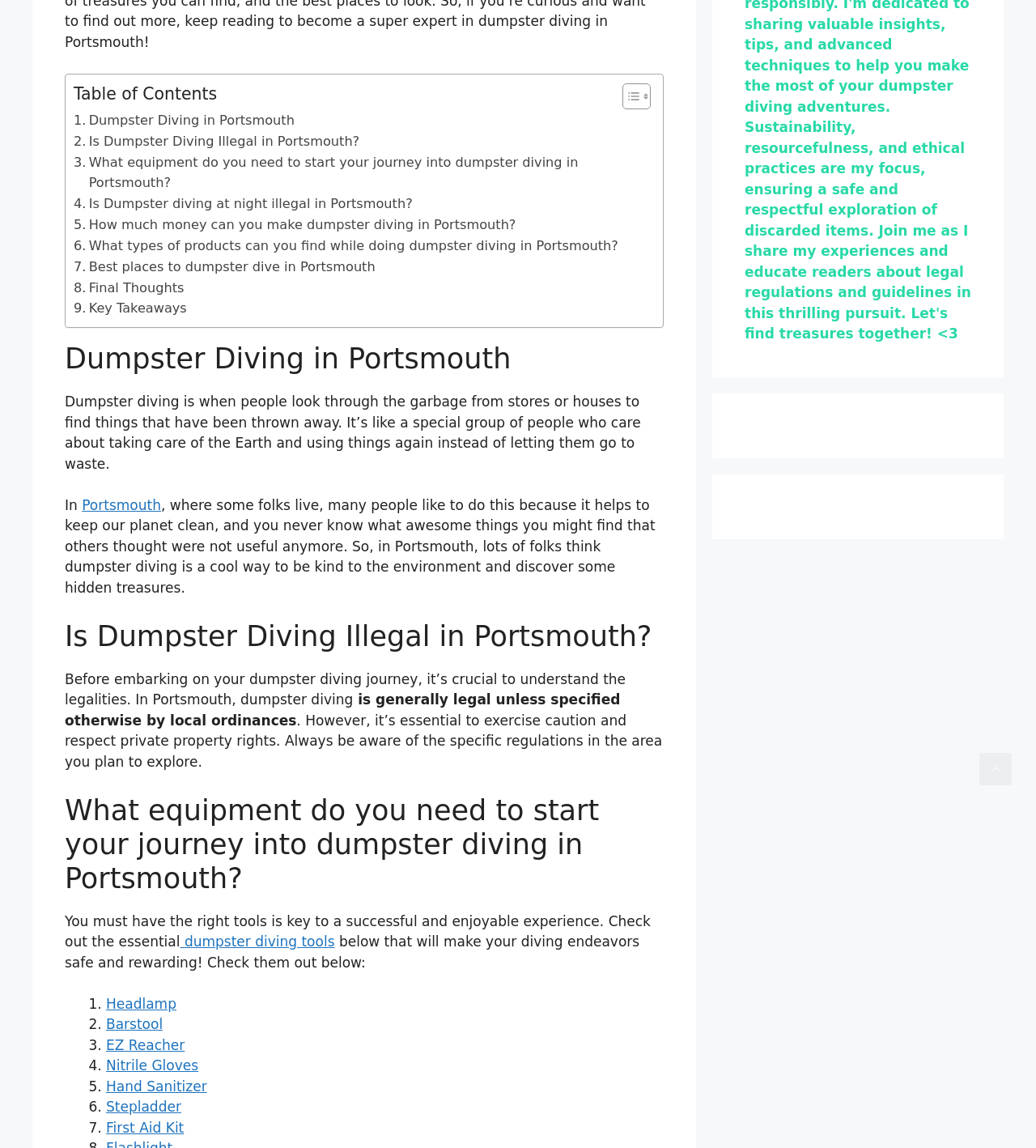Answer this question using a single word or a brief phrase:
What is dumpster diving?

Looking through garbage to find useful things